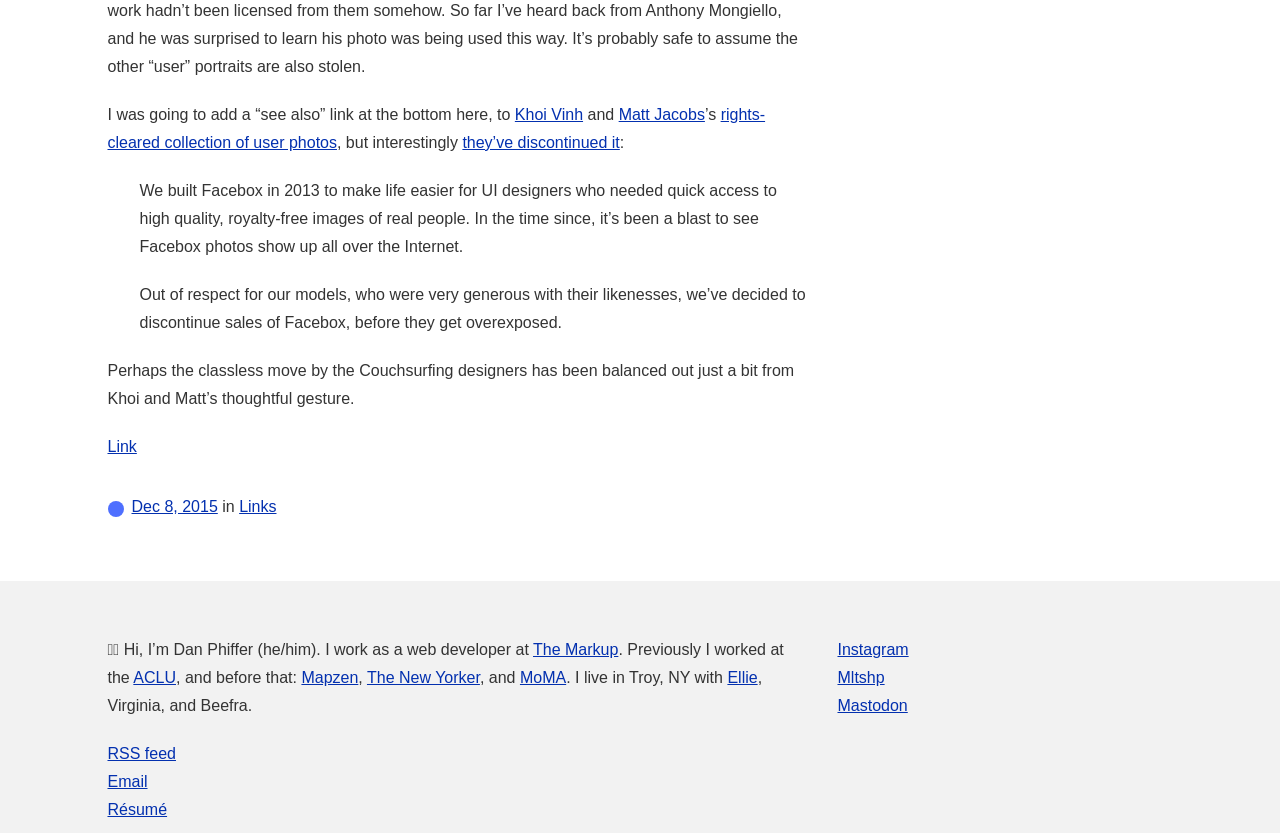Please provide the bounding box coordinates for the element that needs to be clicked to perform the instruction: "View the link from Dec 8, 2015". The coordinates must consist of four float numbers between 0 and 1, formatted as [left, top, right, bottom].

[0.103, 0.598, 0.17, 0.618]